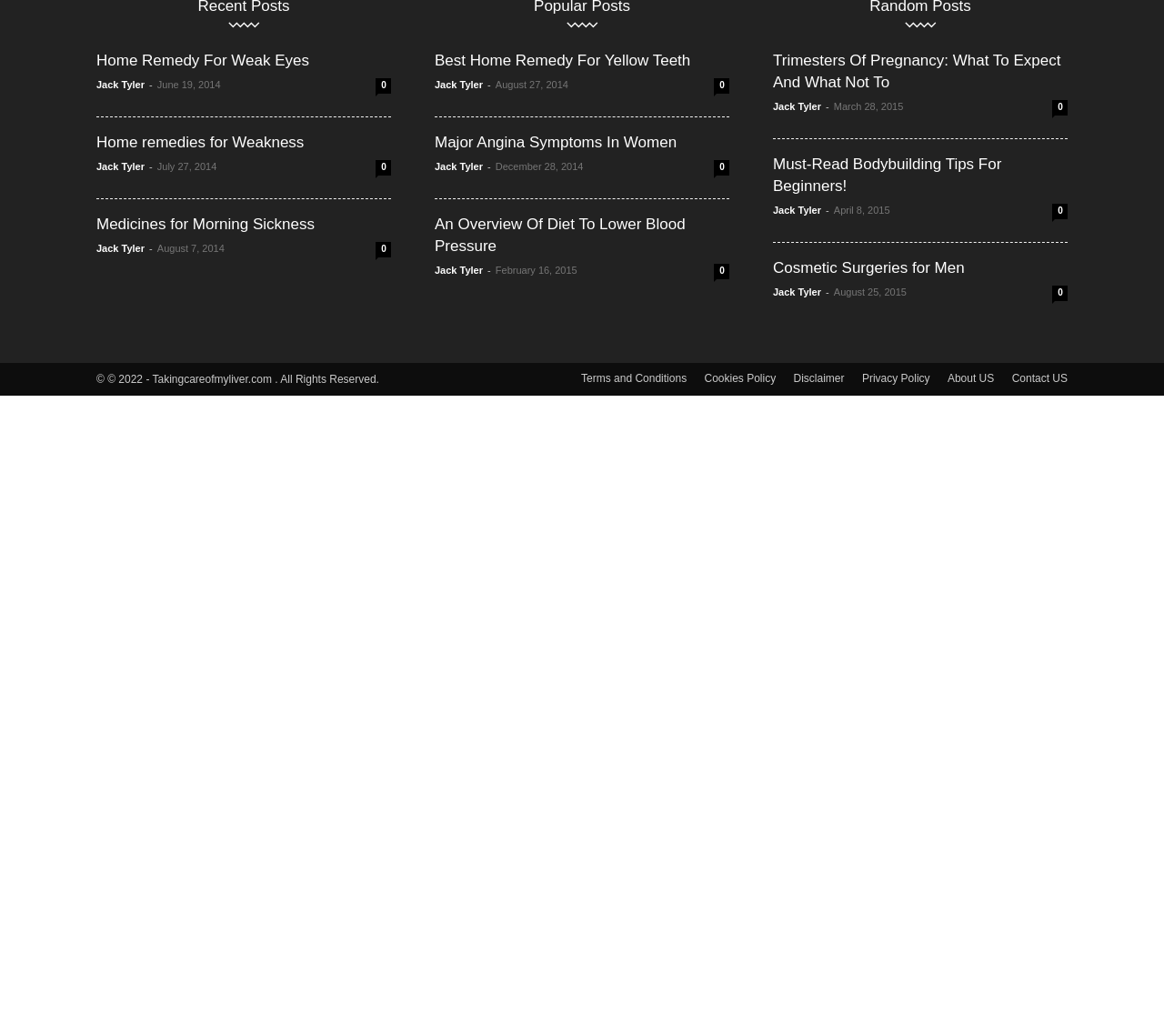Answer the question in a single word or phrase:
How many articles are listed on this webpage?

5